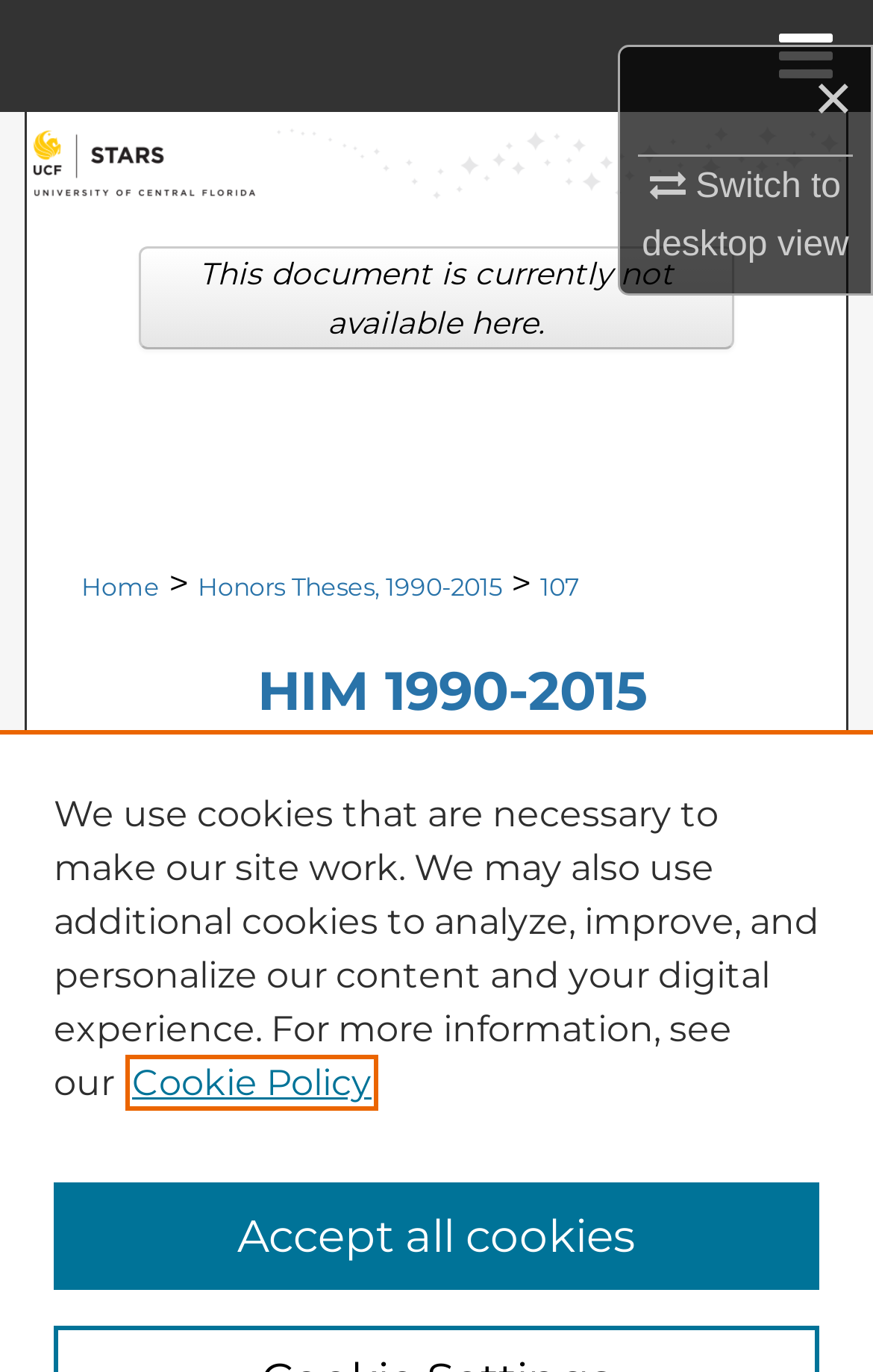Give a detailed account of the webpage, highlighting key information.

The webpage appears to be a scholarly article or thesis page. At the top right corner, there is a link to switch to desktop view and a menu icon. On the top left corner, there is a link to "STARS" accompanied by an image. Below this, there is a navigation breadcrumb trail showing the path "Home > Honors Theses, 1990-2015 > 107".

The main content of the page is divided into sections. The first section has a heading "HIM 1990-2015" and a link with the same text. The next section has a heading "Substrate noise coupling in a complex mixed signal integrated circuit" which is the title of the article. Below this, there is an author section with a link to "Kelly Lawrence Davis, University of Central Florida".

The abstract section is located below the author section. However, instead of the abstract text, there is a message stating "This document is currently not available here." There is also a notice about the use of cookies on the site, with a link to the Cookie Policy and a button to accept all cookies.